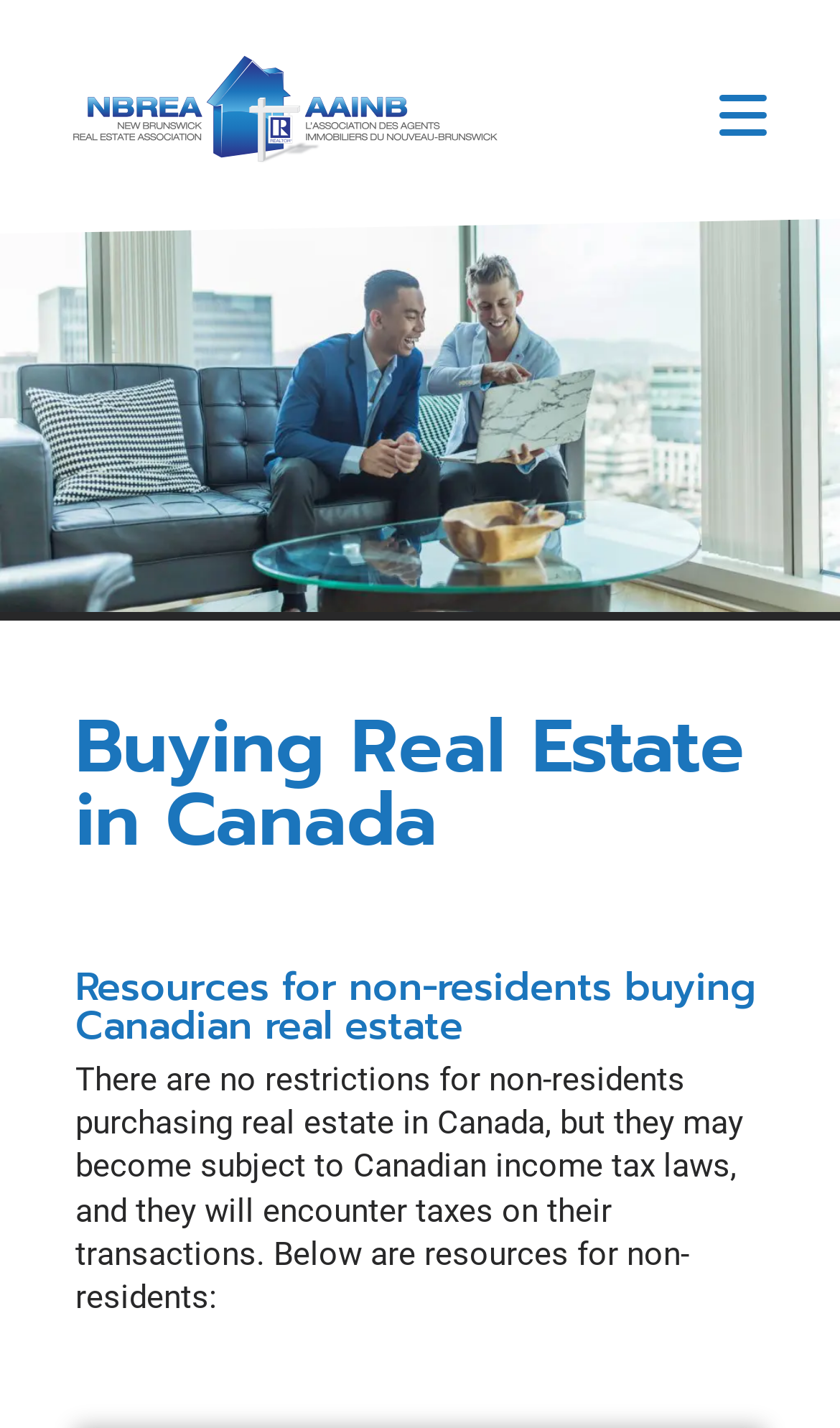Please provide a detailed answer to the question below based on the screenshot: 
What is the topic of the 'REALTORS Care®' link?

I inferred the topic of the 'REALTORS Care®' link by its text content. The 'Care' part of the link suggests that it is related to charitable activities or community service, which is a common theme in real estate associations.